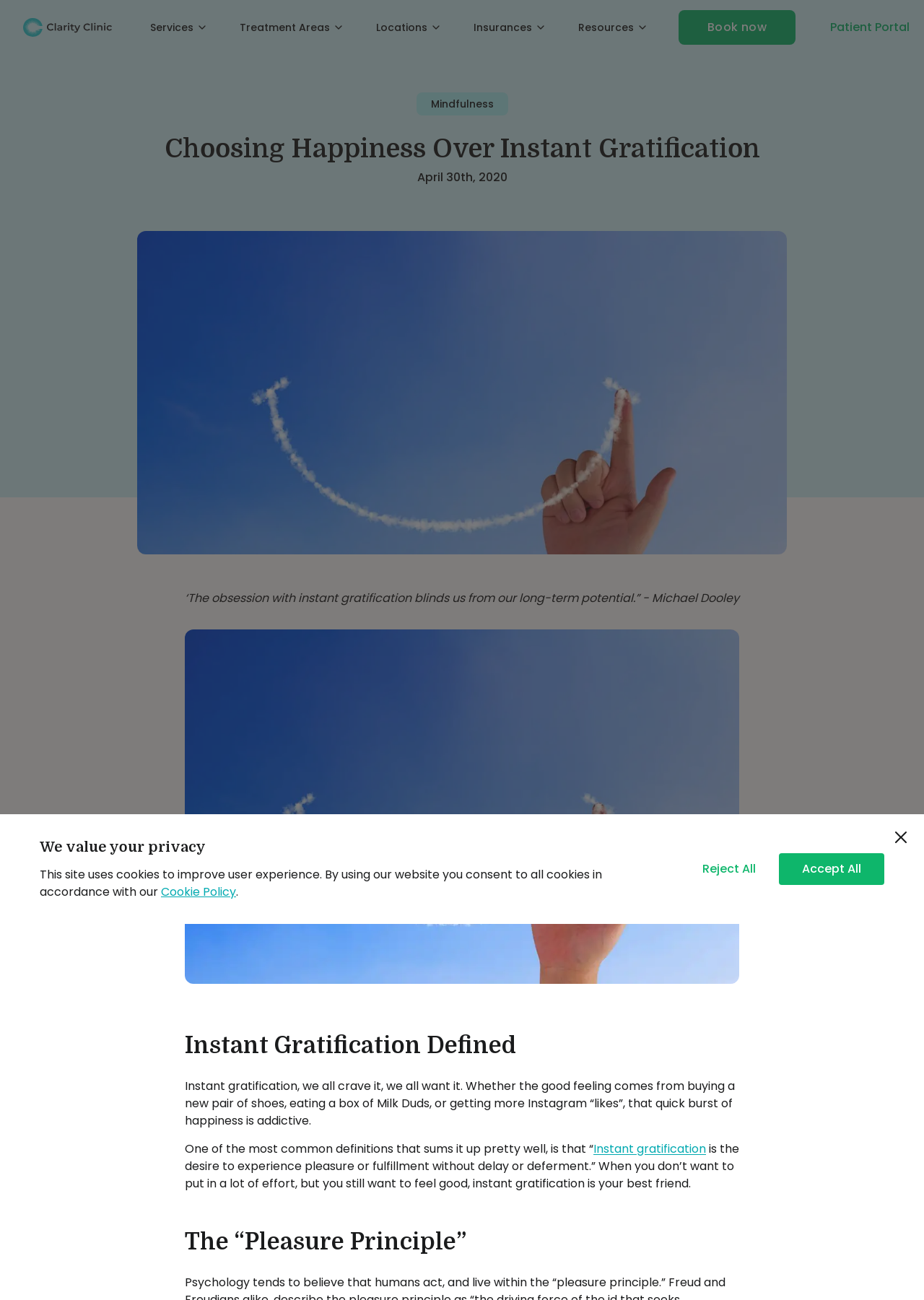Determine the bounding box coordinates for the clickable element required to fulfill the instruction: "Visit the 'Mindfulness' page". Provide the coordinates as four float numbers between 0 and 1, i.e., [left, top, right, bottom].

[0.45, 0.071, 0.55, 0.089]